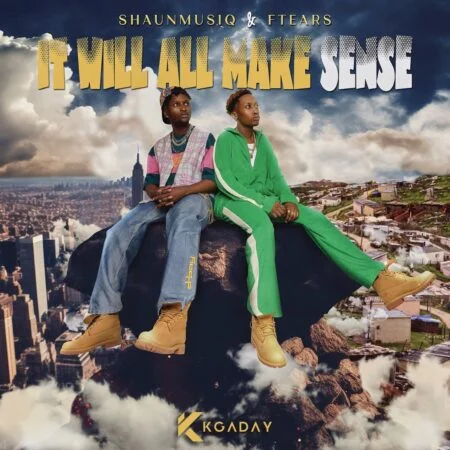How many artists are depicted in the cover art?
Please answer the question with a detailed and comprehensive explanation.

The composition features the duo, ShaunMusiQ and Ftears, stylishly dressed and exuding confidence and charisma, which implies that there are two artists depicted in the cover art.